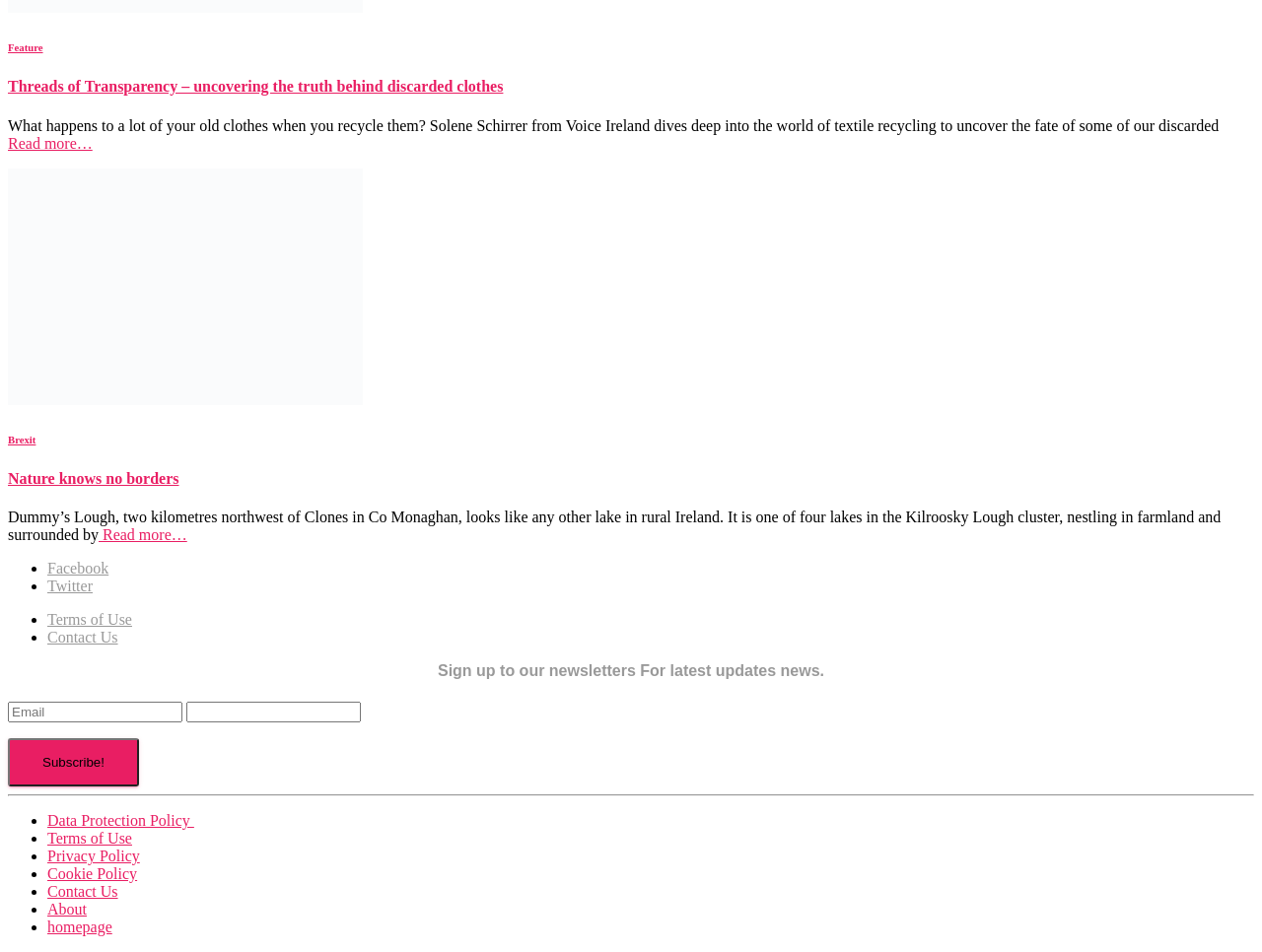How many input fields are there for newsletter subscription?
Please use the visual content to give a single word or phrase answer.

2